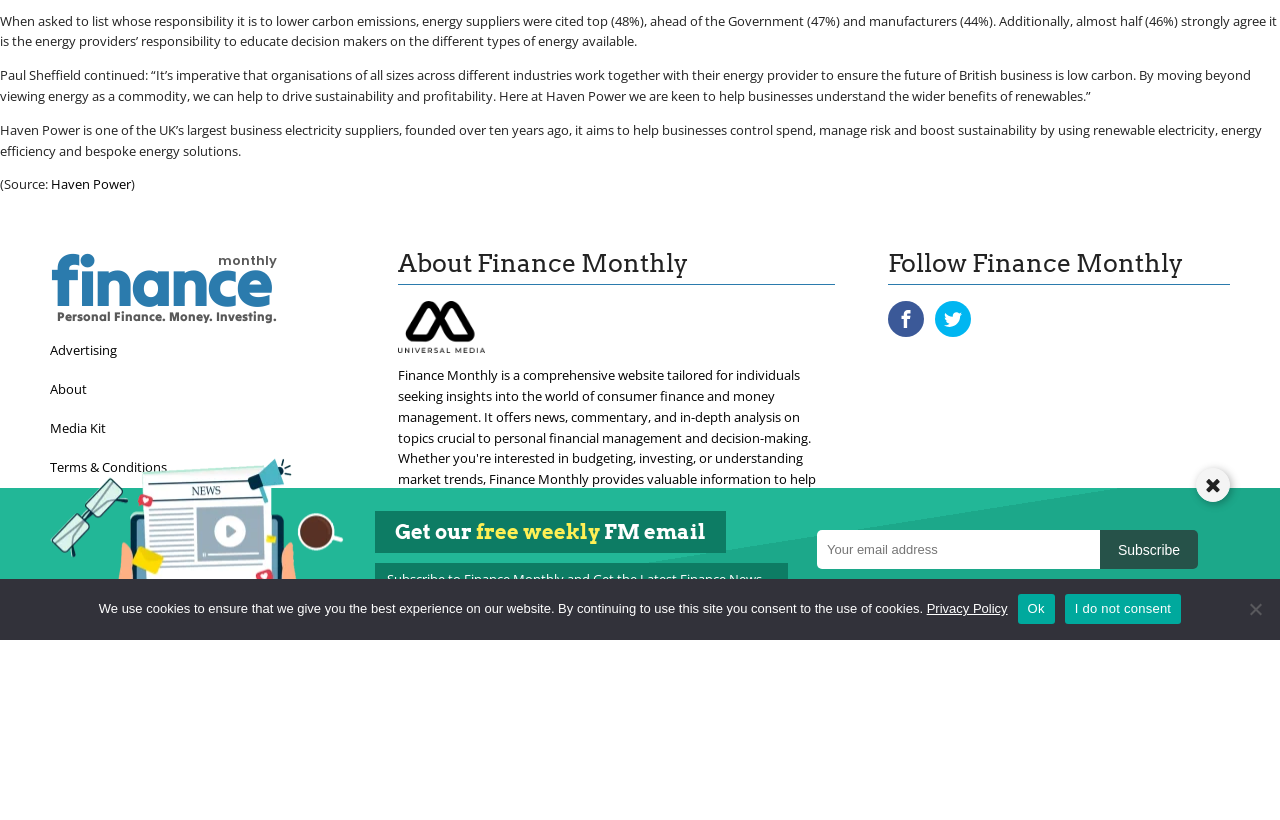Predict the bounding box of the UI element based on this description: "name="subscribe" value="Subscribe"".

[0.859, 0.646, 0.936, 0.693]